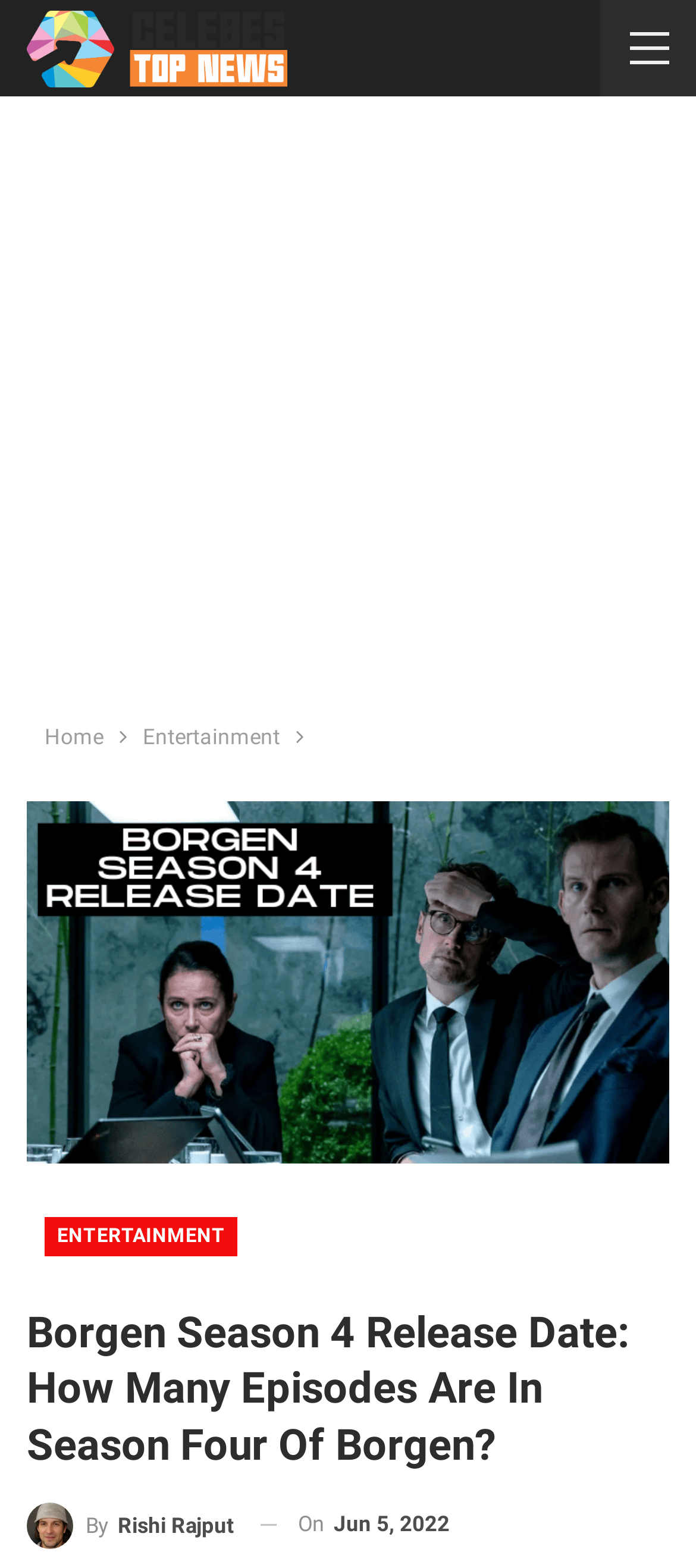Detail the webpage's structure and highlights in your description.

The webpage is about the release date of Season 4 of the TV show Borgen. At the top left corner, there is a logo image of "Celebes Top News". Below the logo, there is a horizontal advertisement iframe that spans the entire width of the page. 

Underneath the advertisement, there is a navigation bar with breadcrumbs, containing links to "Home" and "Entertainment". The "Entertainment" link is highlighted, indicating that the current page is part of the entertainment section.

Below the navigation bar, there is a prominent link to the current article, "Borgen Season 4 Release Date", accompanied by a related image on the left side. The article title "Borgen Season 4 Release Date: How Many Episodes Are In Season Four Of Borgen?" is displayed in a large font size, followed by the author's name "By Rishi Rajput" and the publication date "Jun 5, 2022" at the bottom right corner.